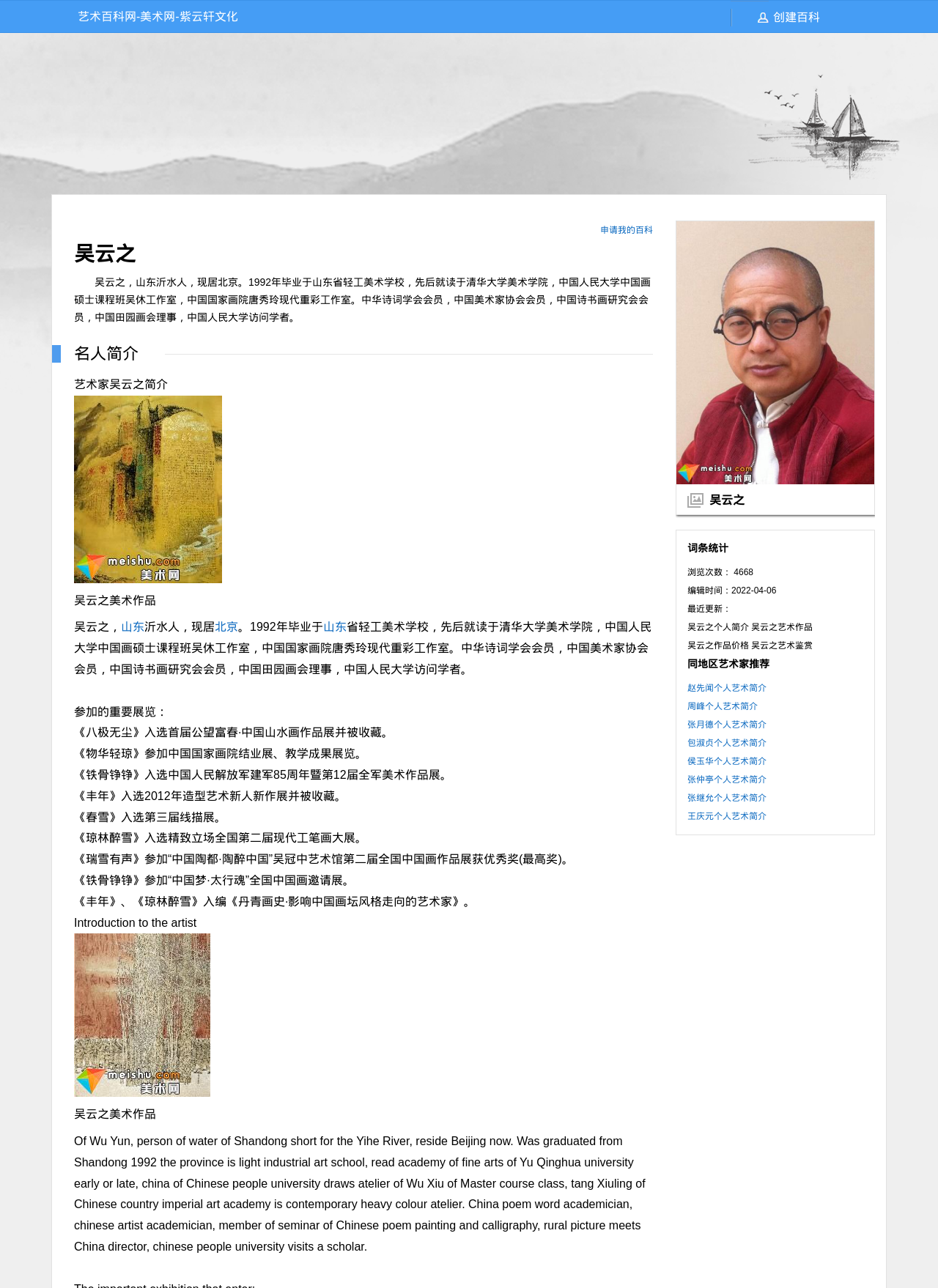Locate the bounding box of the UI element described in the following text: "王庆元个人艺术简介".

[0.733, 0.63, 0.817, 0.638]